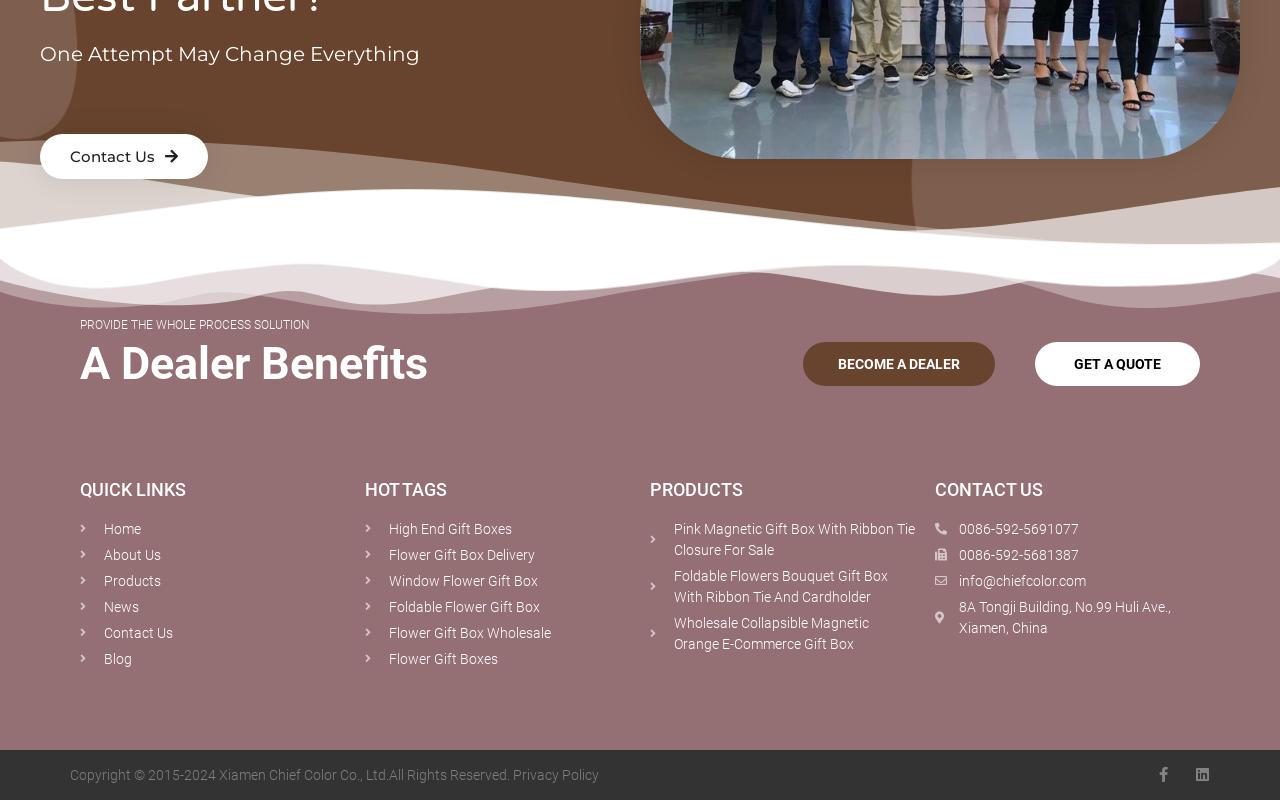Determine the coordinates of the bounding box that should be clicked to complete the instruction: "Get a quote". The coordinates should be represented by four float numbers between 0 and 1: [left, top, right, bottom].

[0.809, 0.427, 0.937, 0.482]